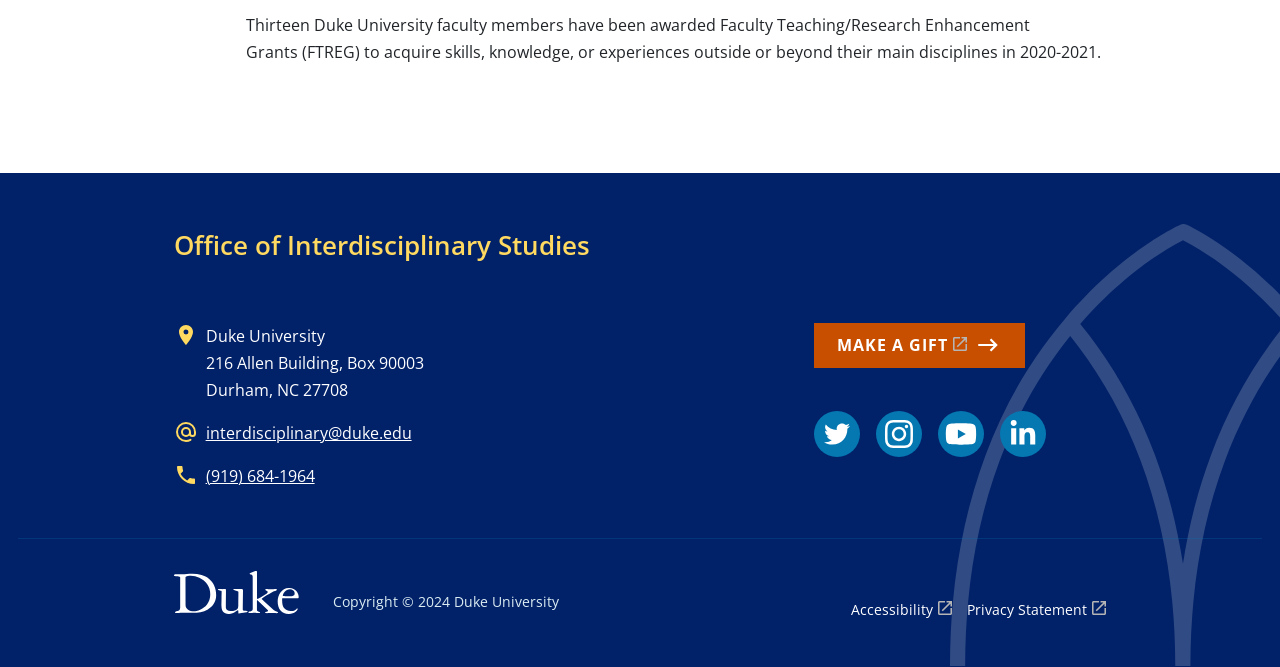Locate the bounding box coordinates of the UI element described by: "(919) 684-1964". Provide the coordinates as four float numbers between 0 and 1, formatted as [left, top, right, bottom].

[0.161, 0.698, 0.246, 0.731]